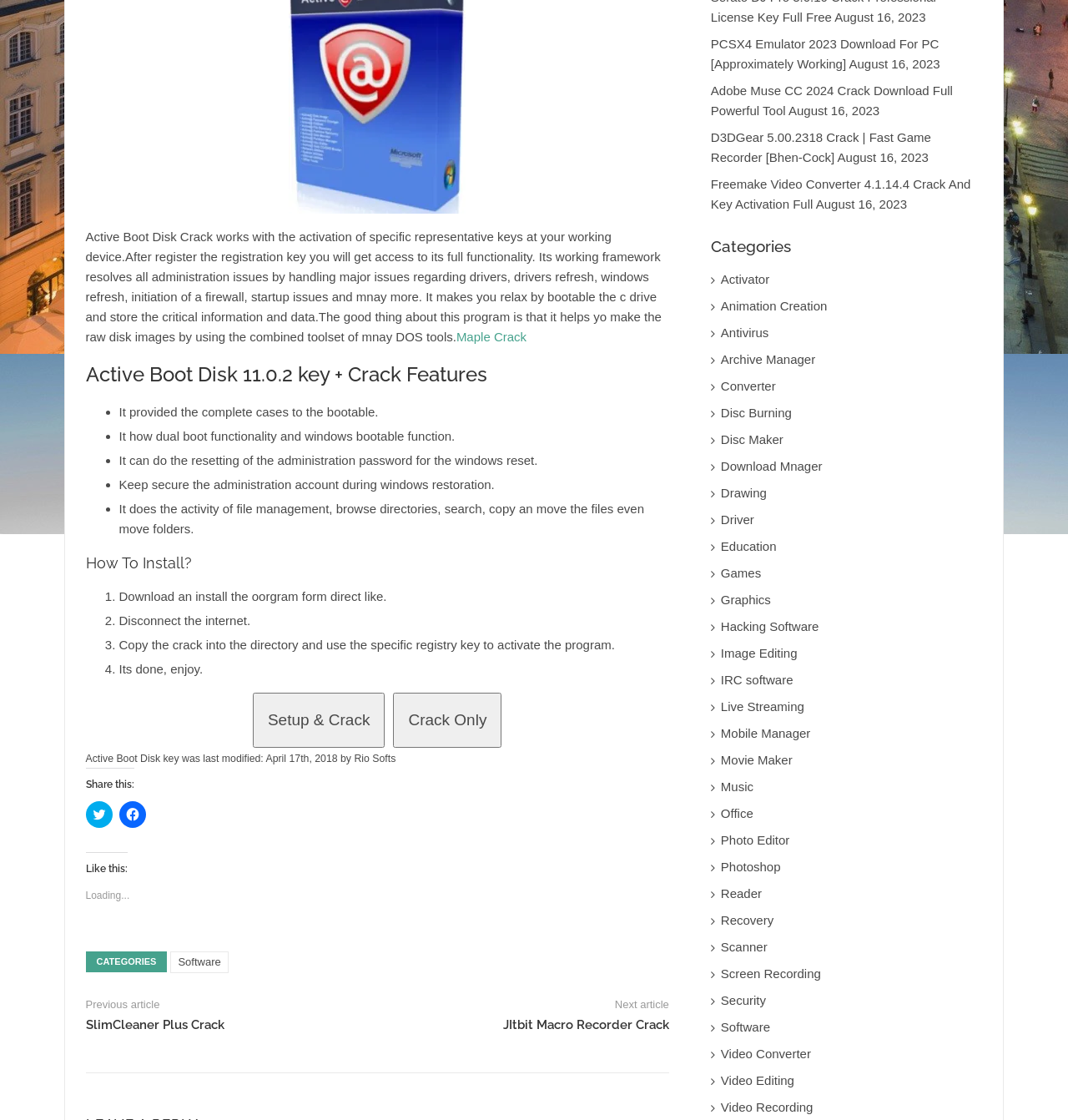Using the provided element description "Crack Only", determine the bounding box coordinates of the UI element.

[0.368, 0.618, 0.47, 0.668]